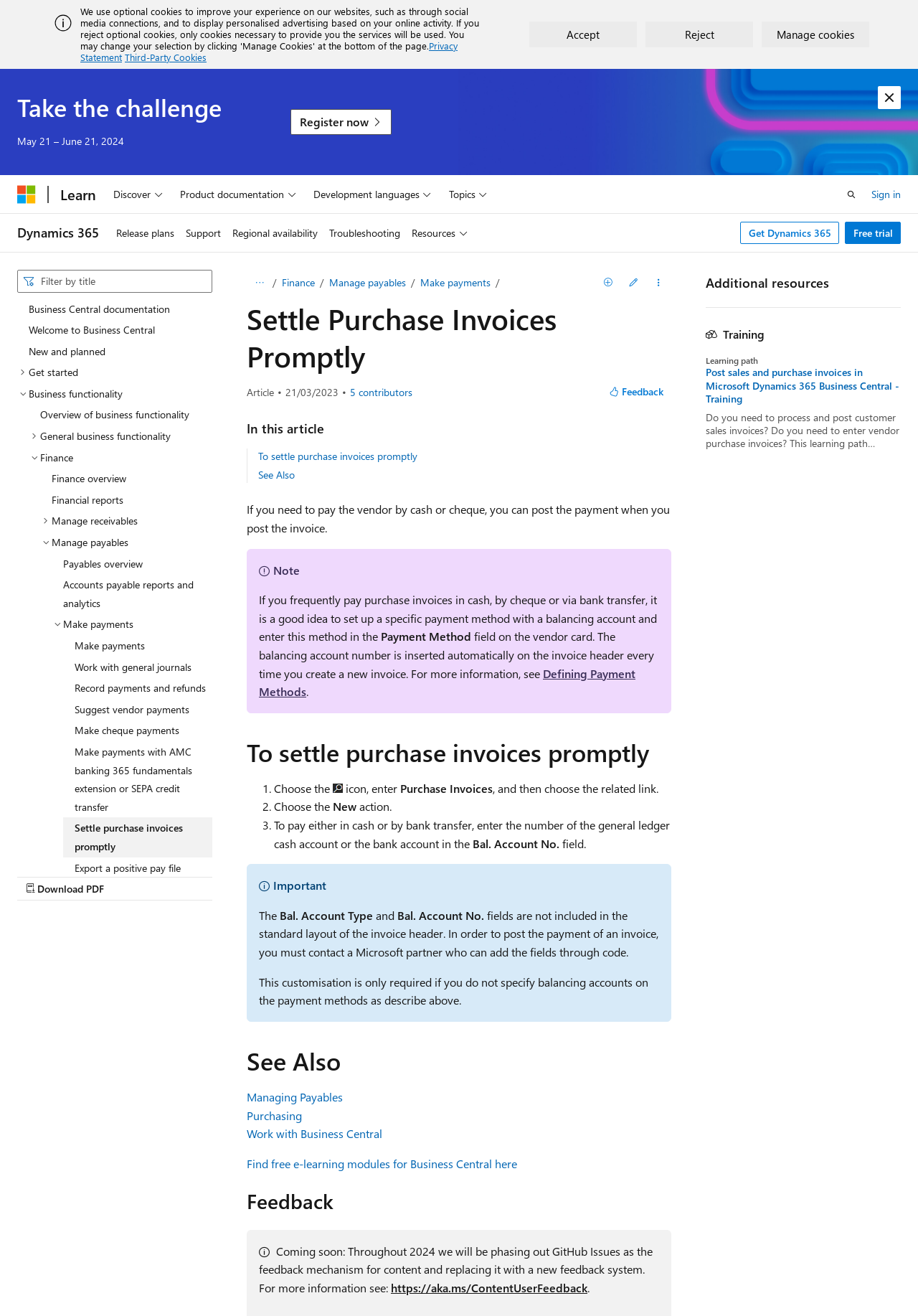Generate the text content of the main heading of the webpage.

Settle Purchase Invoices Promptly